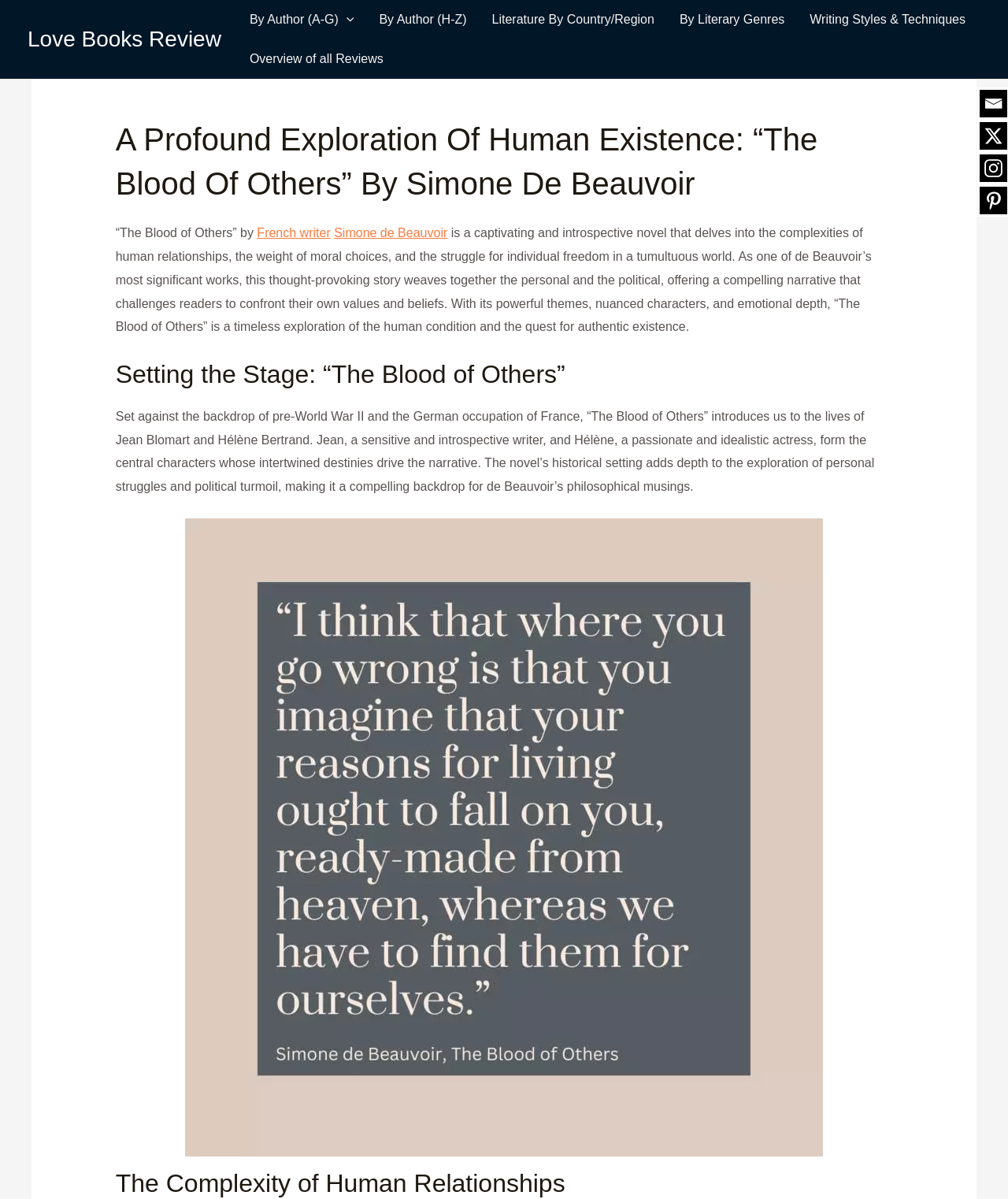Illustrate the webpage with a detailed description.

The webpage is a book review of "The Blood of Others" by Simone de Beauvoir. At the top, there is a link to "Love Books Review" on the left side, and a navigation menu on the right side with several links to different categories, including "By Author (A-G)", "By Author (H-Z)", "Literature By Country/Region", and more.

Below the navigation menu, there is a heading that reads "A Profound Exploration Of Human Existence: “The Blood Of Others” By Simone De Beauvoir". This is followed by a brief introduction to the book, which describes it as a captivating and introspective novel that explores human relationships, moral choices, and individual freedom.

The introduction is accompanied by a link to "French writer" and "Simone de Beauvoir", indicating the author's nationality and name. The text also provides a summary of the book's themes, characters, and emotional depth.

Further down, there is another heading that reads "Setting the Stage: “The Blood of Others”", which provides more context about the book's setting, introducing the main characters Jean Blomart and Hélène Bertrand, and describing the historical backdrop of pre-World War II and the German occupation of France.

On the right side of the page, there is a large image that appears to be a quote from the book, taking up most of the vertical space. At the very bottom of the page, there is another heading that reads "The Complexity of Human Relationships", accompanied by a small image on the right side.

Overall, the webpage is a detailed review of "The Blood of Others", providing an in-depth analysis of the book's themes, characters, and historical context.